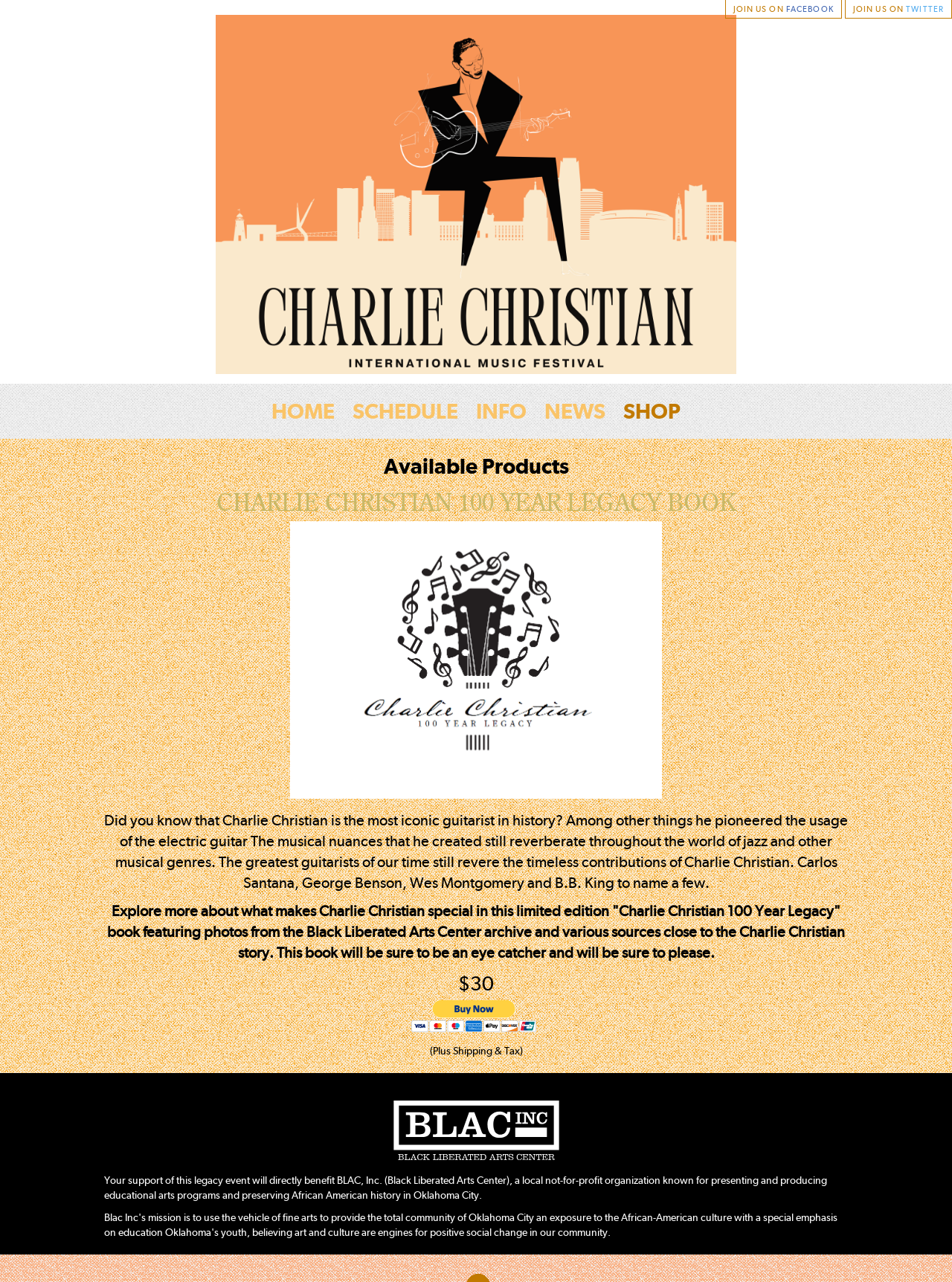What is the purpose of the Charlie Christian International Music Festival?
Answer with a single word or phrase, using the screenshot for reference.

To benefit BLAC, Inc.